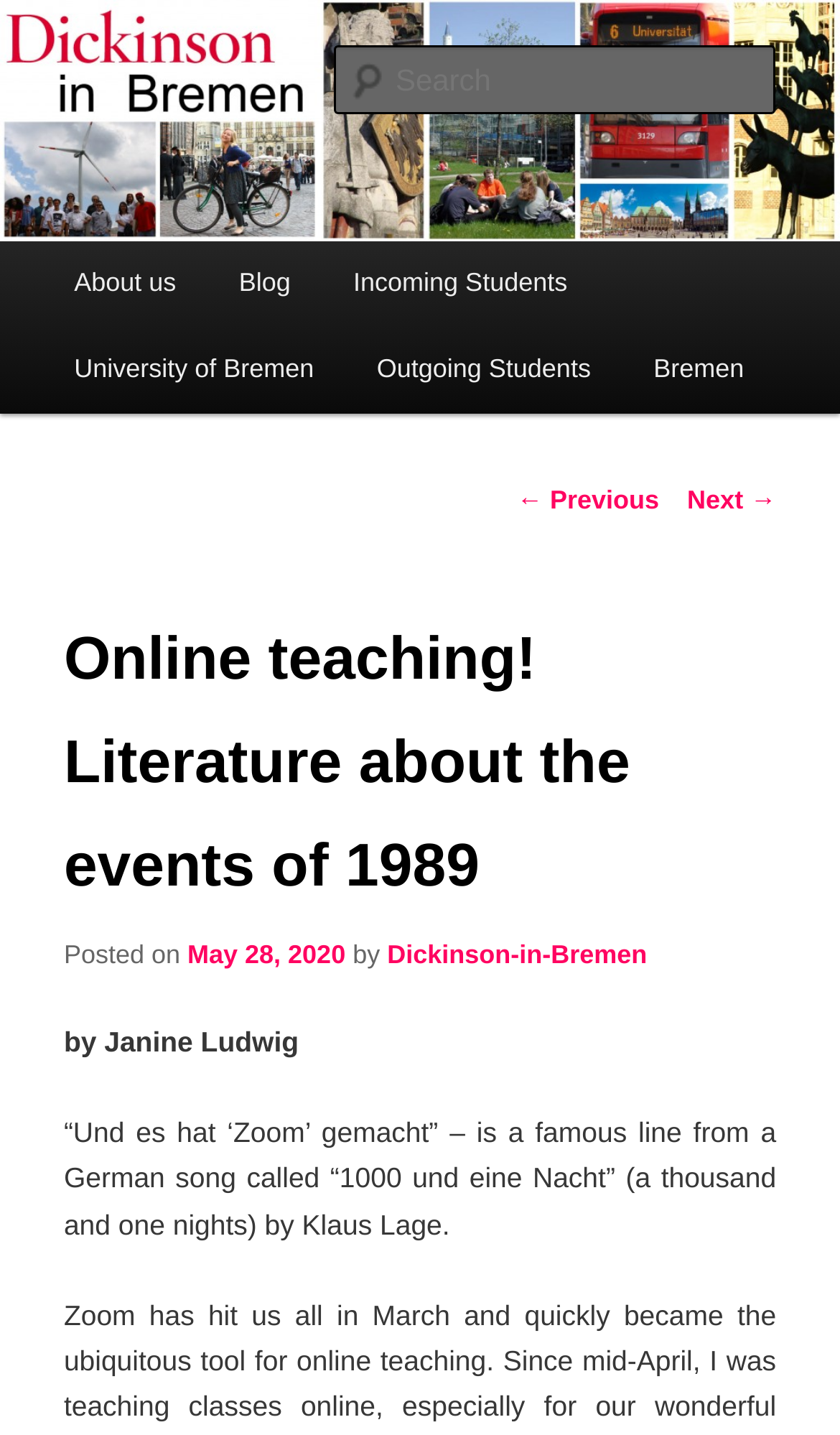Identify the bounding box coordinates of the area you need to click to perform the following instruction: "Visit the University of Bremen website".

[0.051, 0.228, 0.411, 0.288]